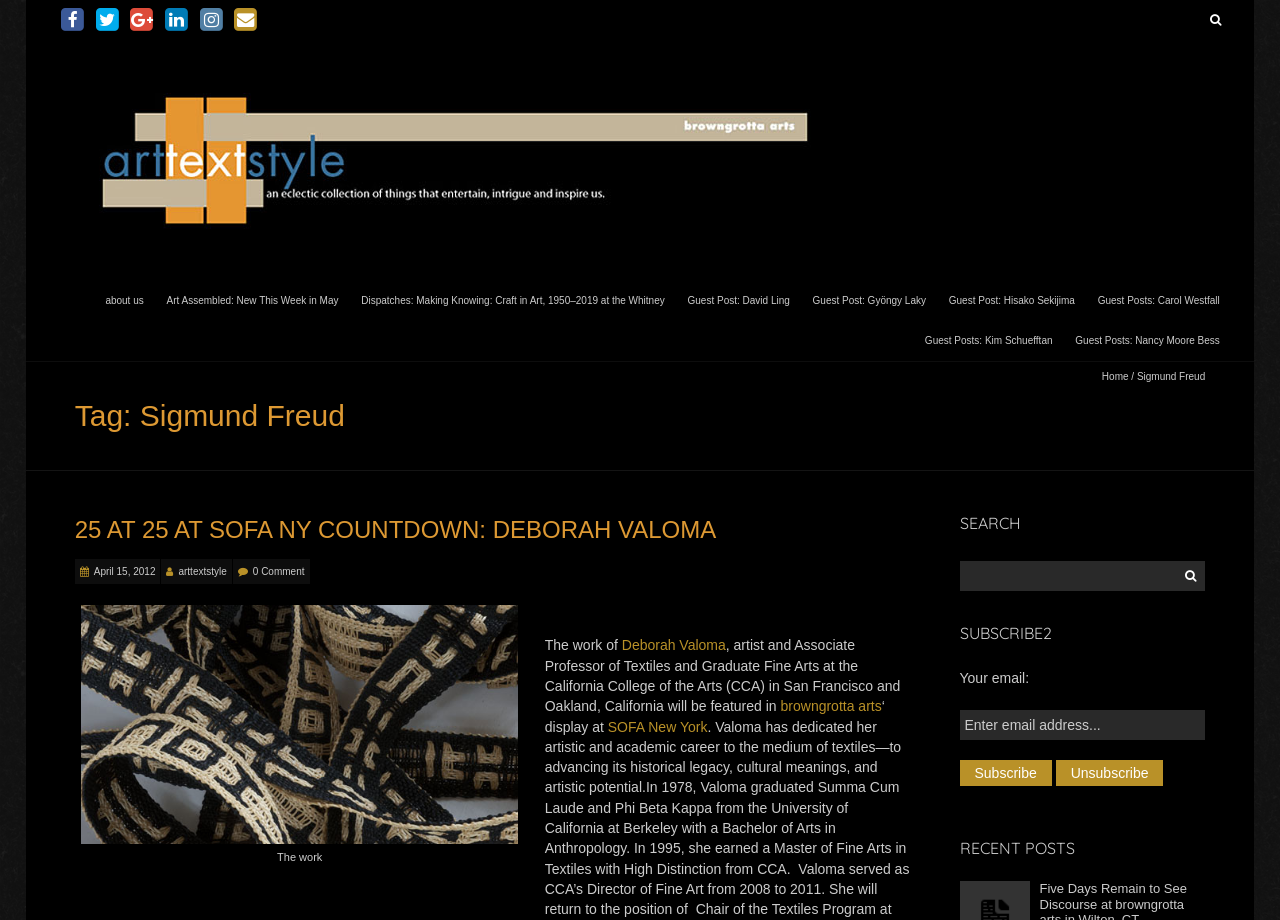Explain the webpage in detail.

The webpage is titled "Sigmund Freud Archives - arttextstyle" and appears to be a blog or online publication focused on art and culture. At the top of the page, there are six social media links, followed by a search bar with a "Search" button. Below the search bar, there is a logo for "arttextstyle" accompanied by an image.

The main content of the page is divided into several sections. On the left side, there are links to various articles and posts, including "About Us", "Art Assembled: New This Week in May", and several "Guest Post" articles. These links are arranged vertically, with the most recent posts at the top.

On the right side of the page, there is a section titled "Tag: Sigmund Freud" with a heading that reads "25 AT 25 AT SOFA NY COUNTDOWN: DEBORAH VALOMA". Below this heading, there is an article with a brief summary and an image. The article appears to be about Deborah Valoma, an artist and professor, and her work being featured at SOFA New York.

Further down the page, there are additional sections, including a search bar, a "SUBSCRIBE" section where users can enter their email address to receive updates, and a "RECENT POSTS" section that lists recent articles. Throughout the page, there are various links, images, and headings that provide a clear structure and organization to the content.